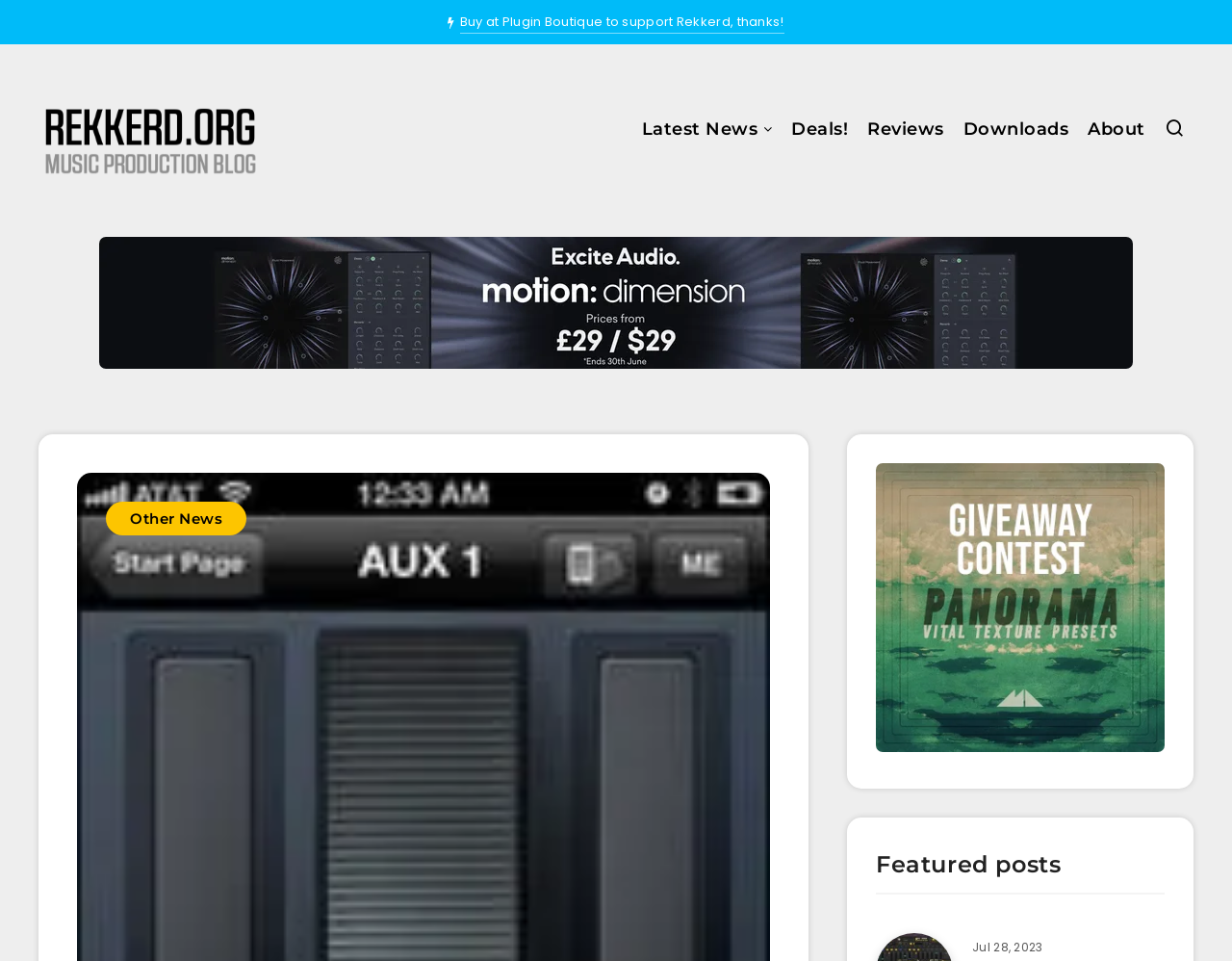Locate the bounding box coordinates of the clickable element to fulfill the following instruction: "Visit the 'Rekkerd.org' website". Provide the coordinates as four float numbers between 0 and 1 in the format [left, top, right, bottom].

[0.031, 0.101, 0.212, 0.191]